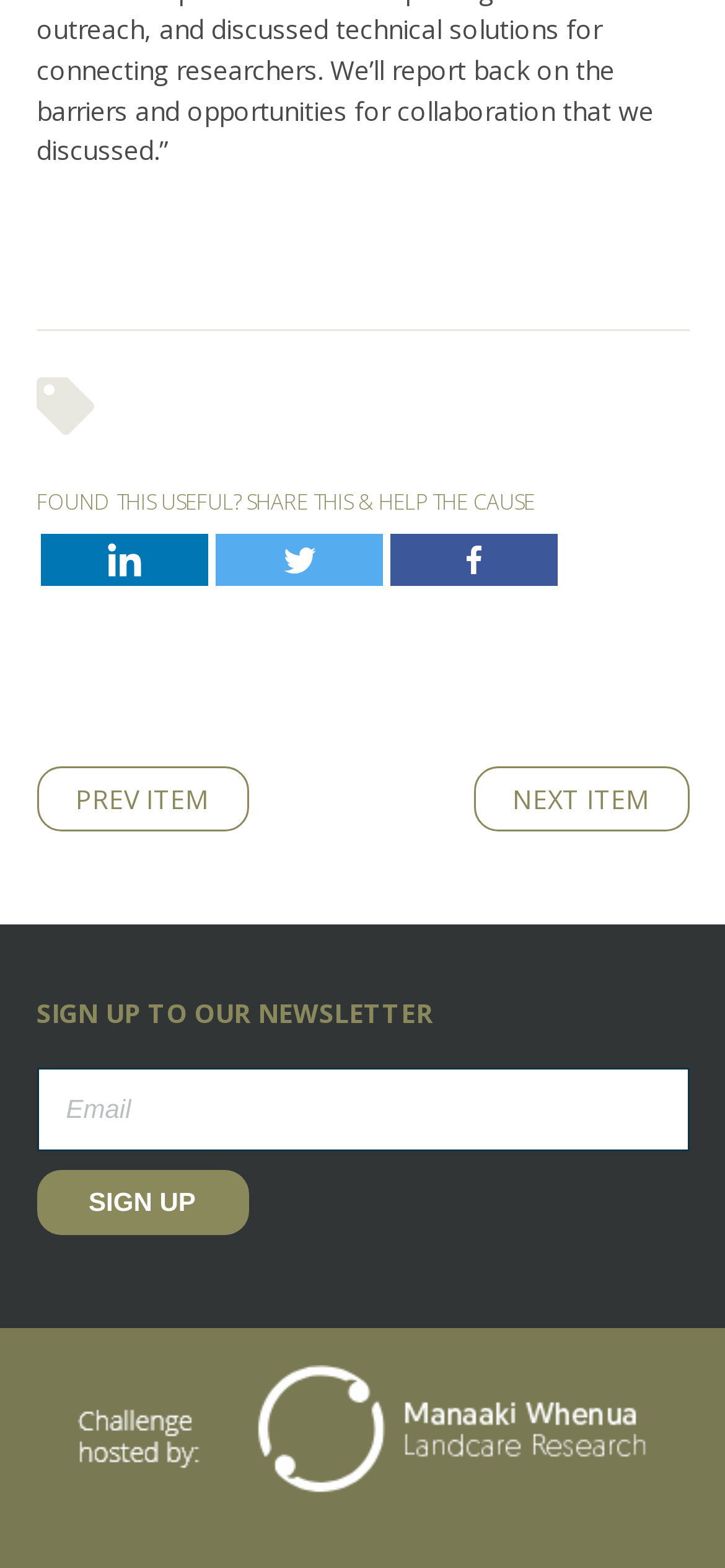Determine the bounding box coordinates of the clickable region to carry out the instruction: "Share on Facebook".

[0.537, 0.341, 0.768, 0.374]